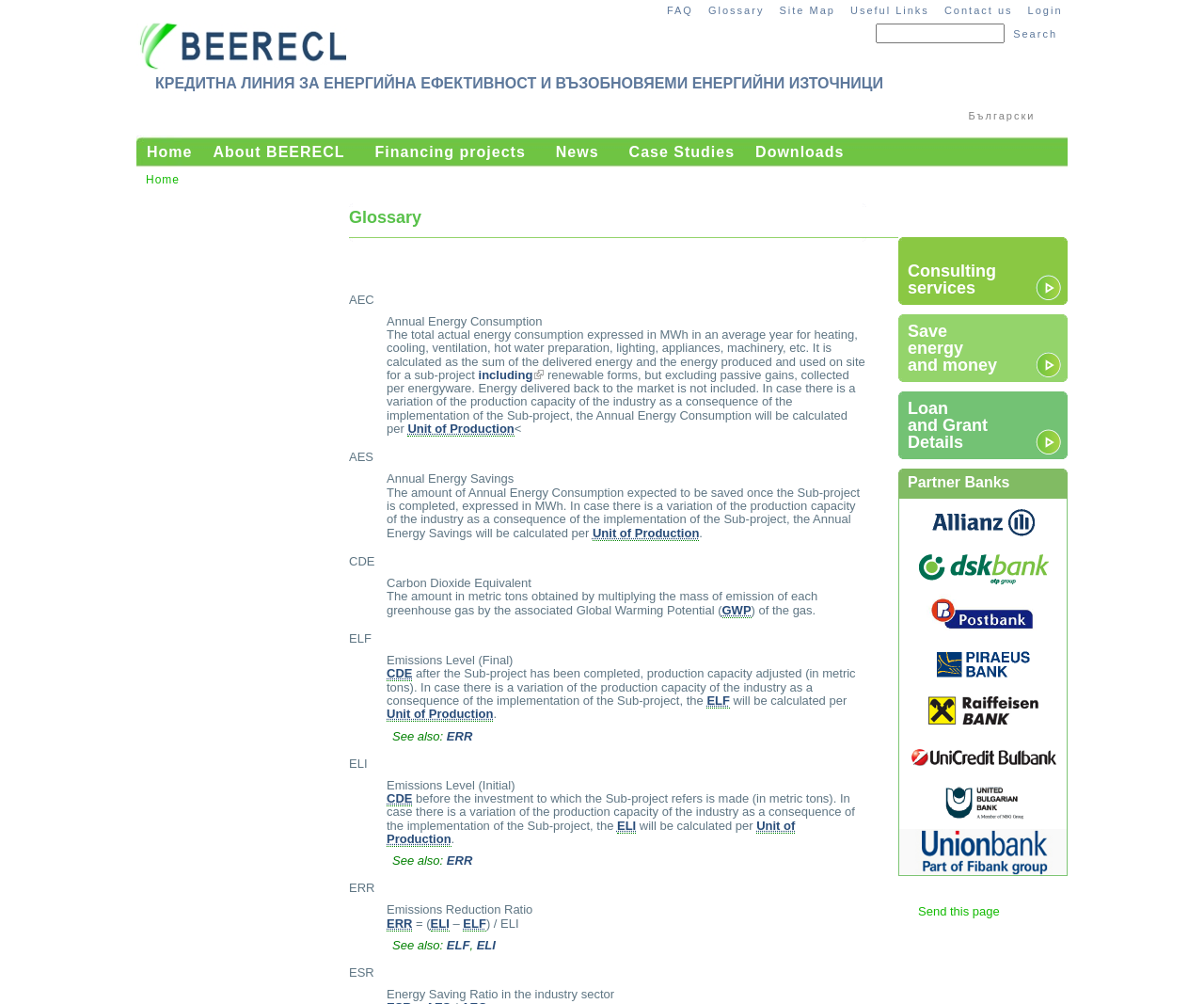Could you find the bounding box coordinates of the clickable area to complete this instruction: "click on Login"?

[0.854, 0.005, 0.882, 0.016]